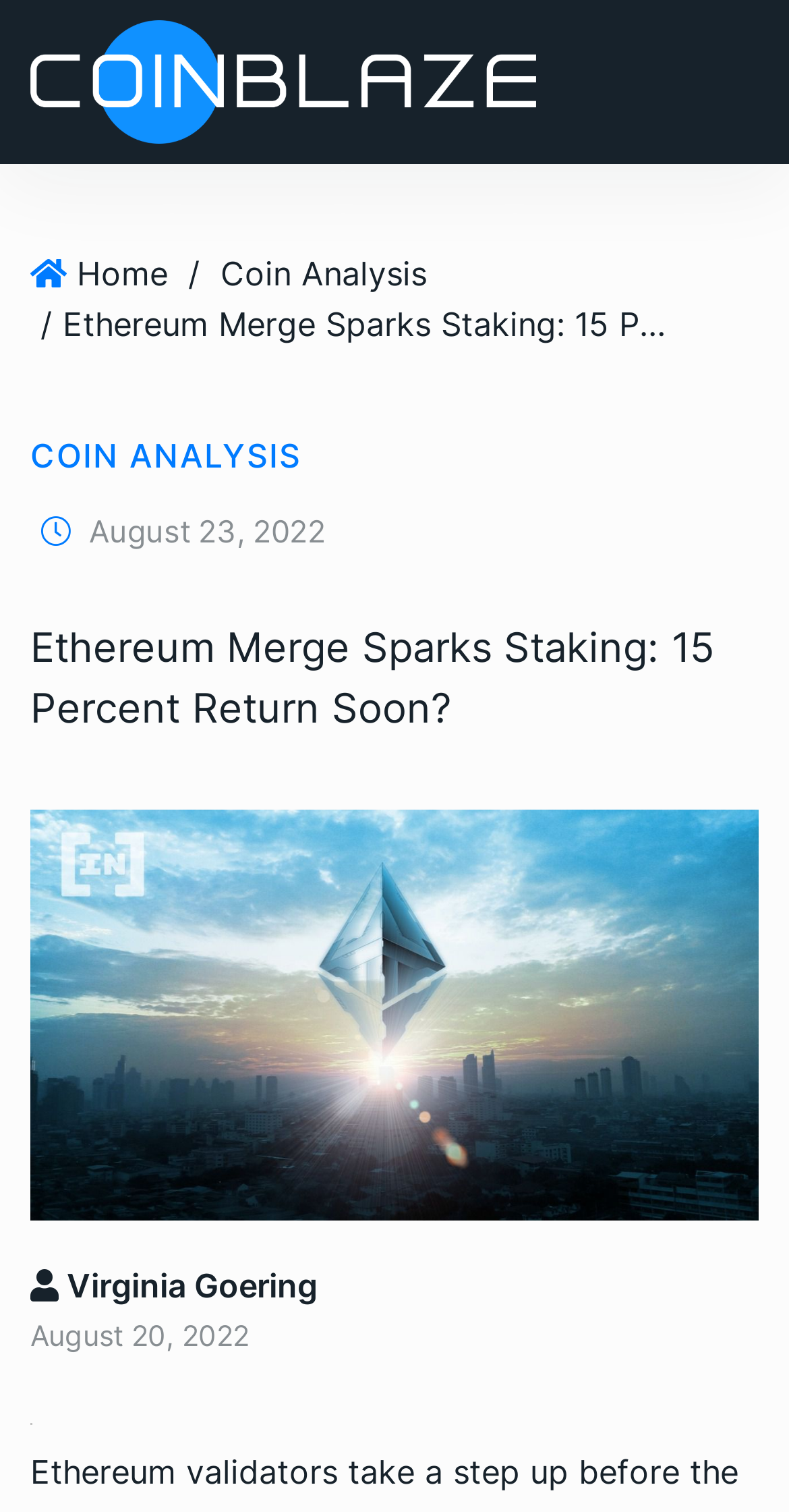Extract the main title from the webpage.

Ethereum Merge Sparks Staking: 15 Percent Return Soon?